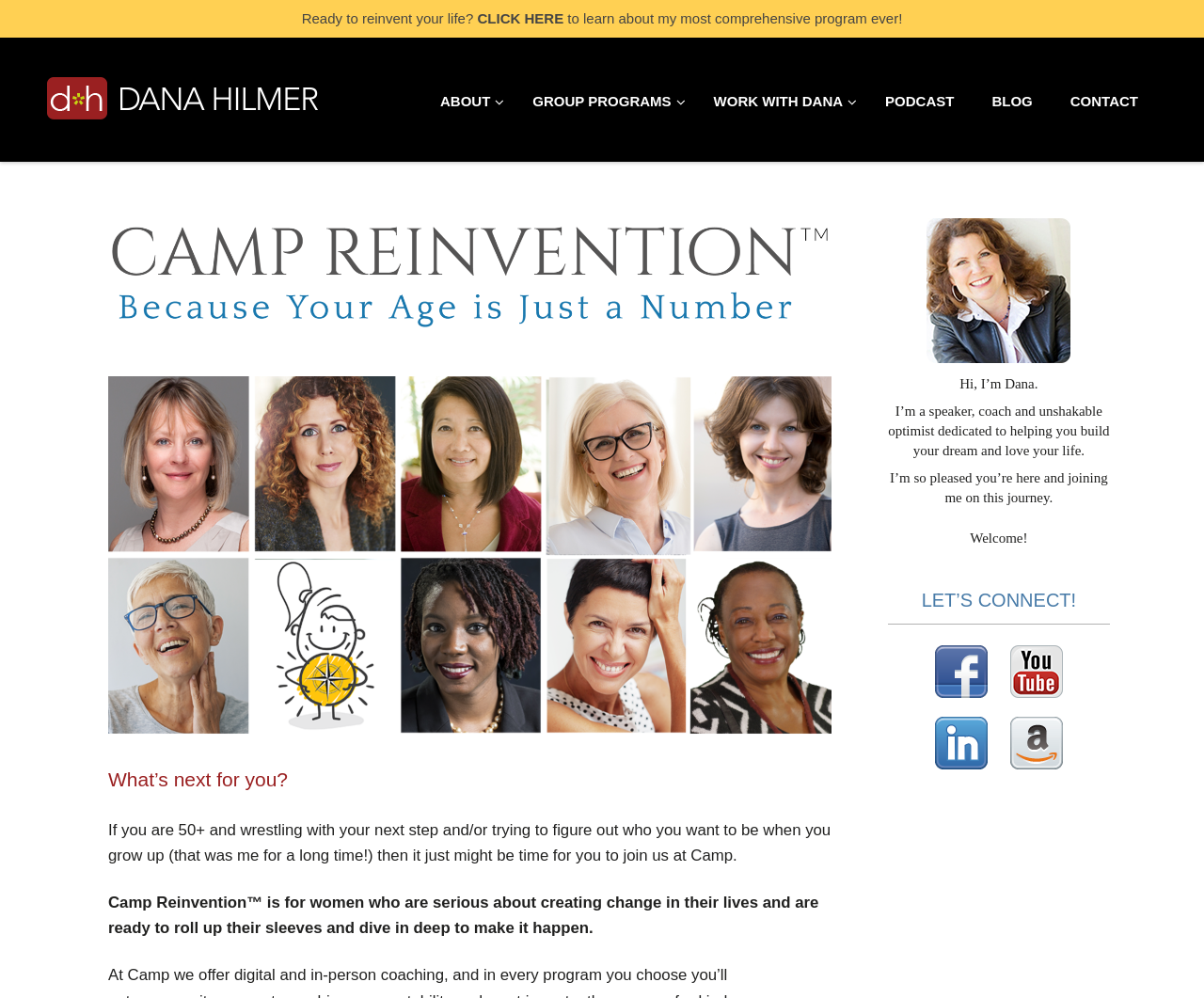What is the name of the program mentioned on the webpage?
Based on the image, answer the question in a detailed manner.

The webpage mentions 'Camp Reinvention' as a program, which is also part of the webpage's title. This program seems to be a comprehensive program for women who are serious about creating change in their lives.